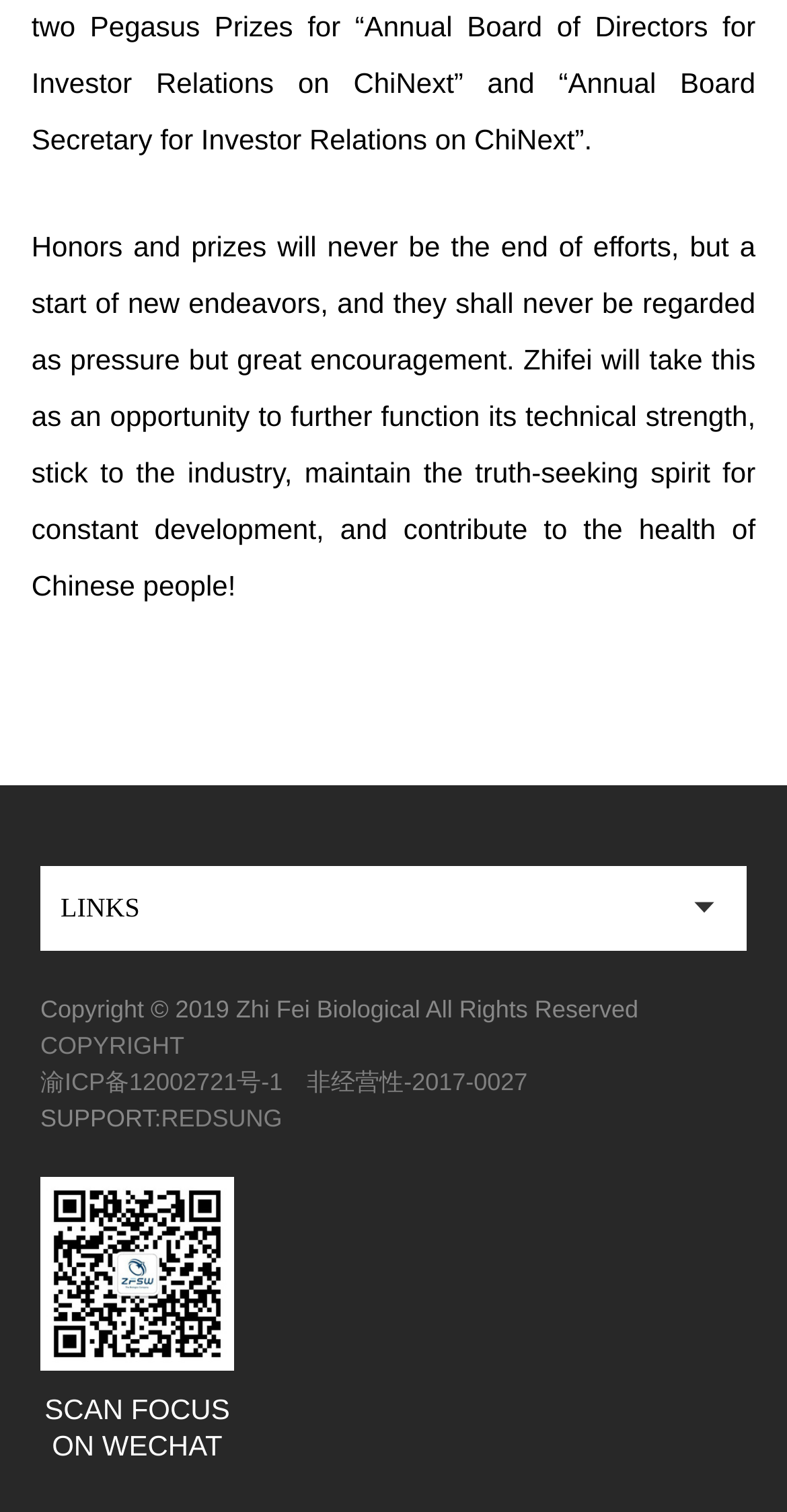What is the name of the company?
Using the details from the image, give an elaborate explanation to answer the question.

The company name is mentioned in the quote and the copyright information, which is 'Zhi Fei Biological'.